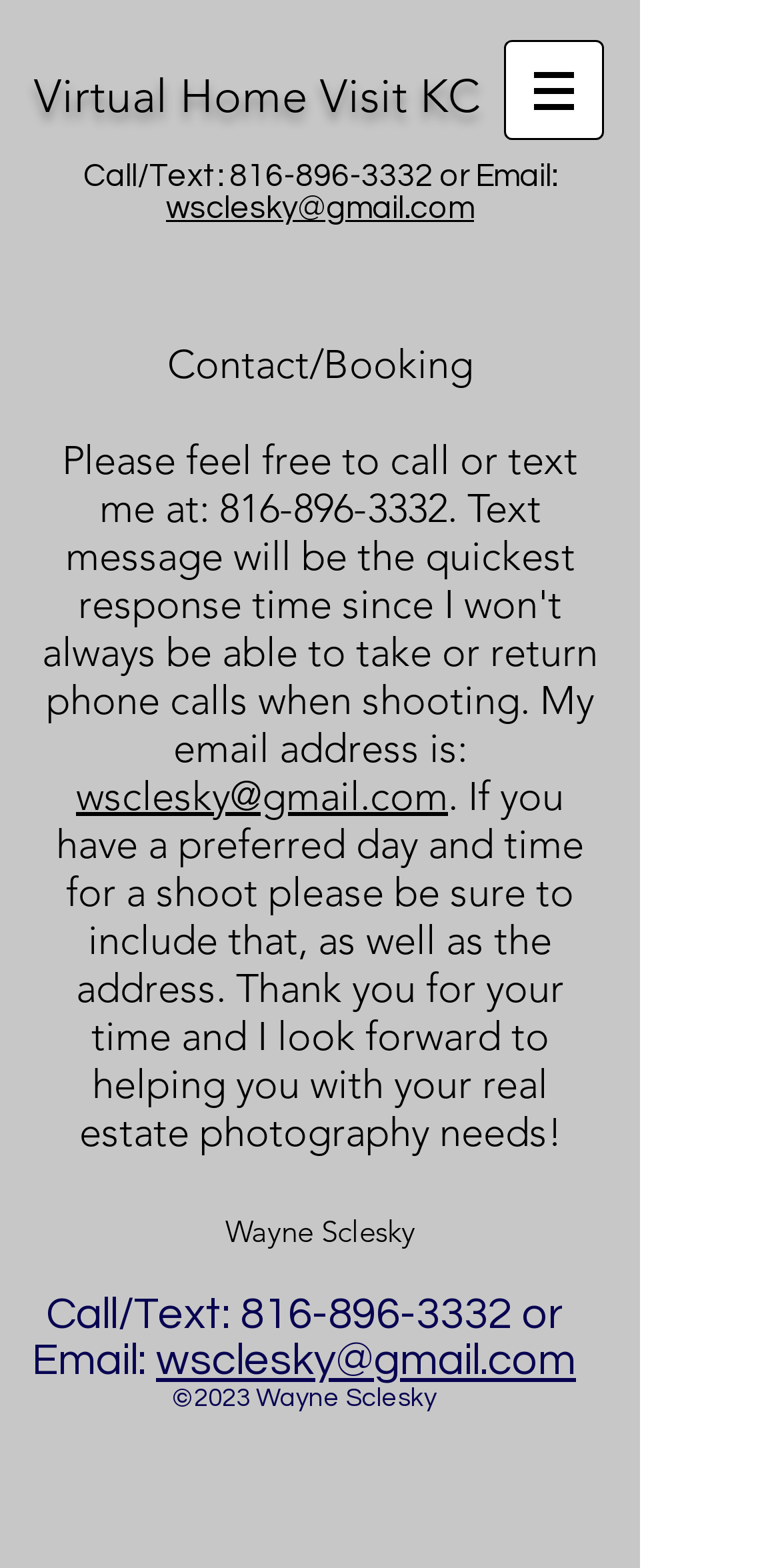Answer the question using only a single word or phrase: 
What is the photographer's phone number?

816-896-3332